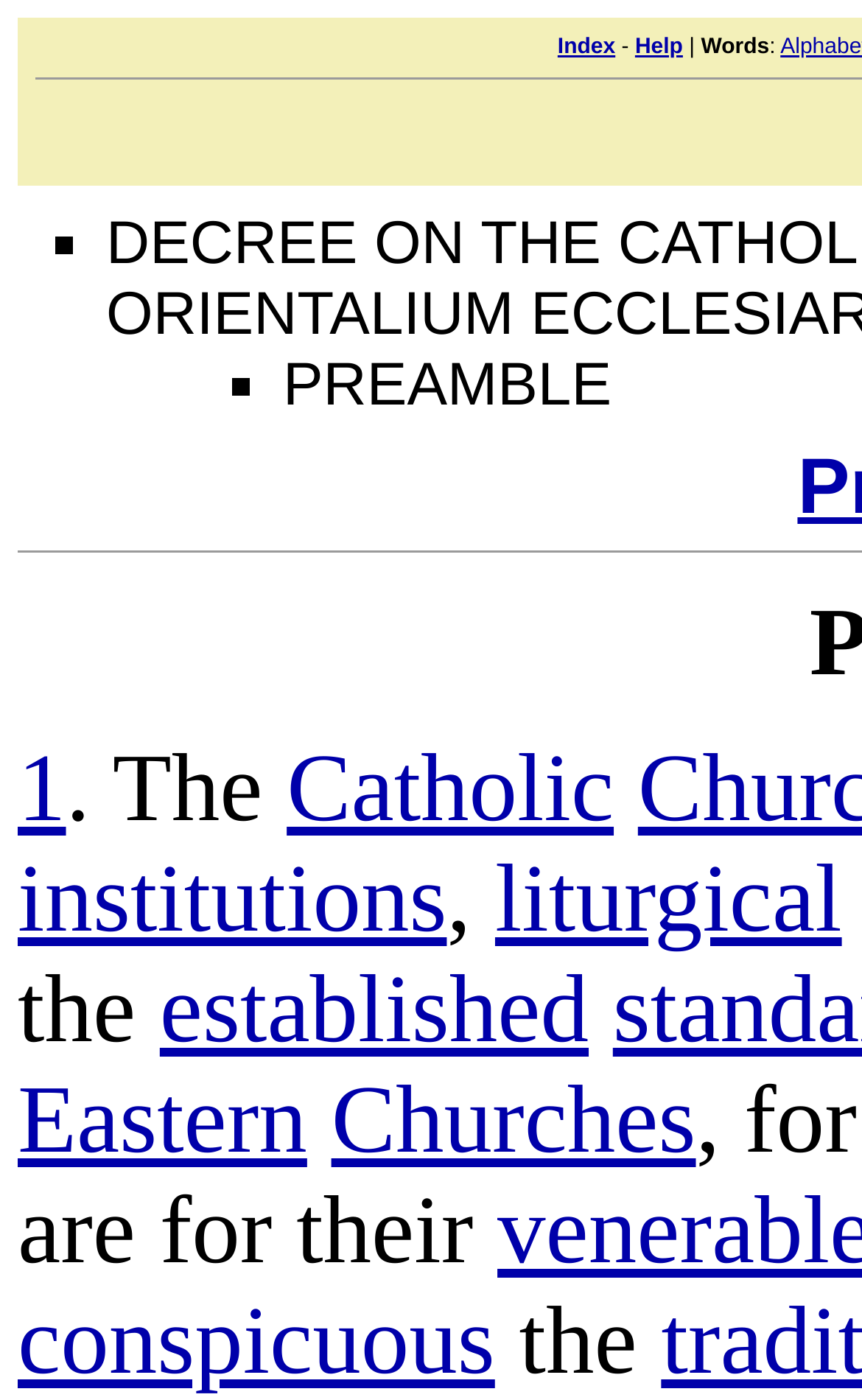Given the description: "Index", determine the bounding box coordinates of the UI element. The coordinates should be formatted as four float numbers between 0 and 1, [left, top, right, bottom].

[0.647, 0.025, 0.714, 0.043]